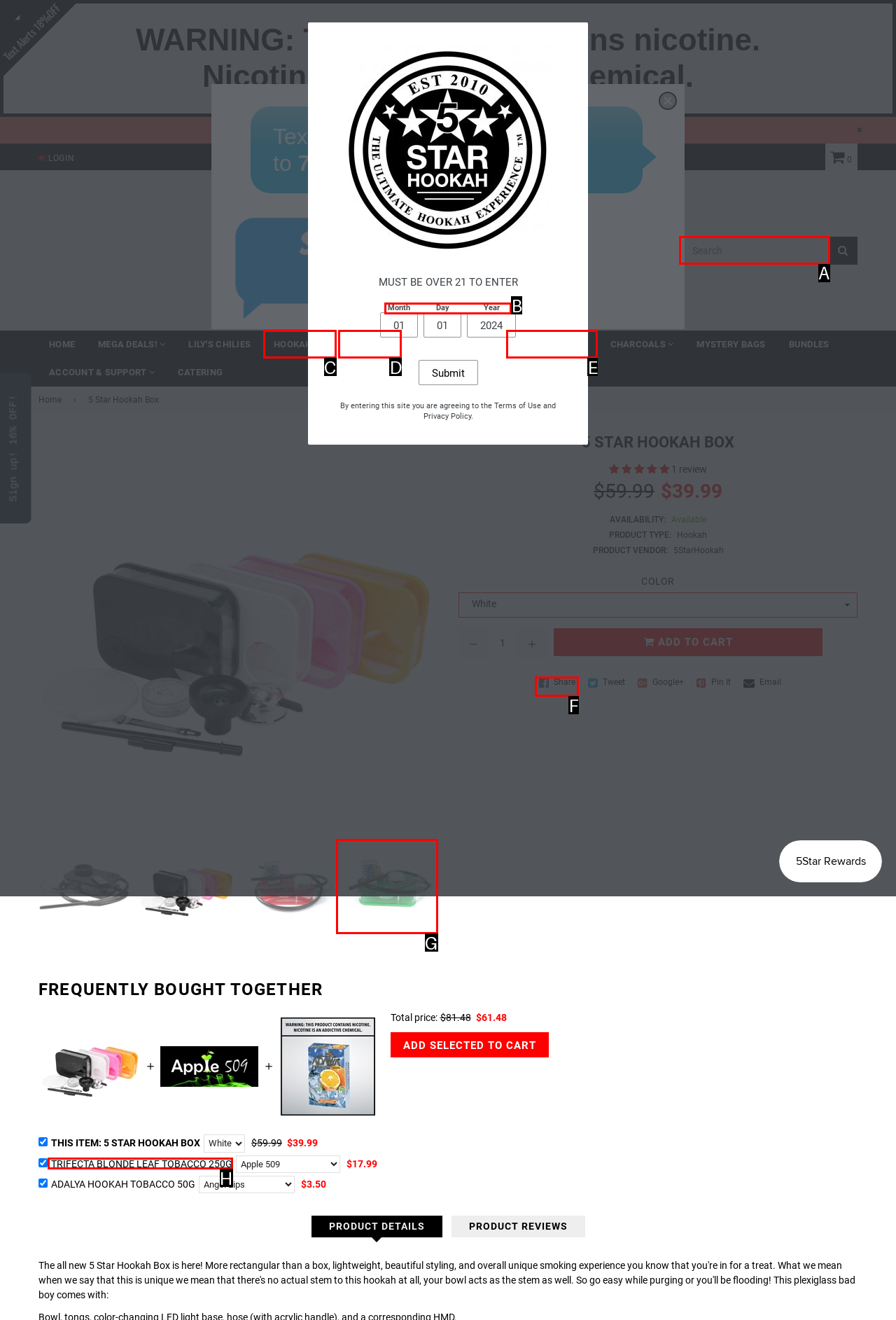Identify the correct UI element to click for this instruction: Read the 'INSTRUCTIONS FOR OPERATING A FOLDING SHERMAN LIVE ANIMAL TRAP'
Respond with the appropriate option's letter from the provided choices directly.

None